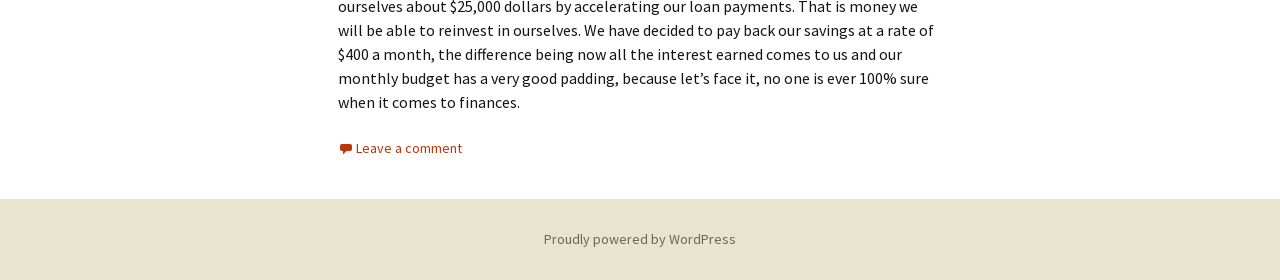From the screenshot, find the bounding box of the UI element matching this description: "Proudly powered by WordPress". Supply the bounding box coordinates in the form [left, top, right, bottom], each a float between 0 and 1.

[0.425, 0.821, 0.575, 0.885]